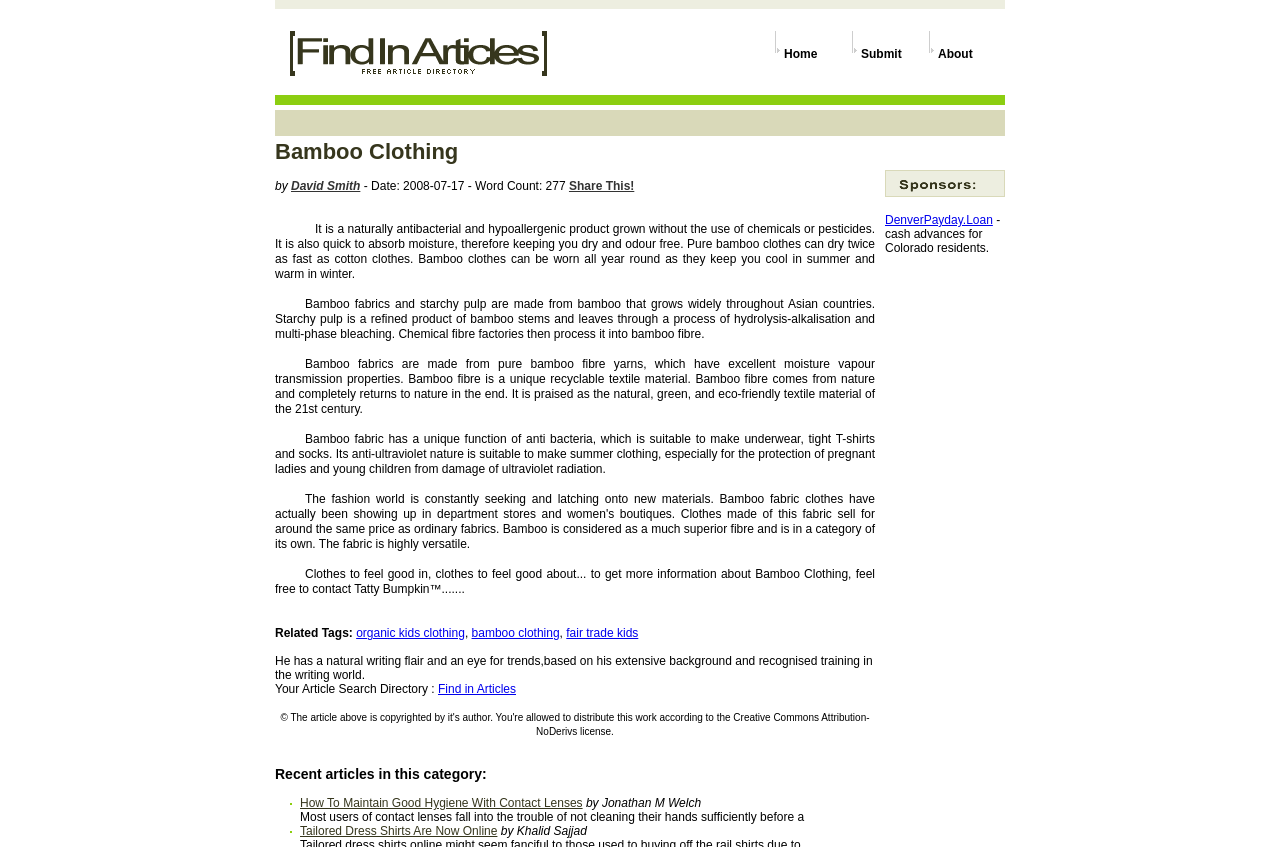Please provide a short answer using a single word or phrase for the question:
Who is the author of the article about bamboo clothing?

David Smith